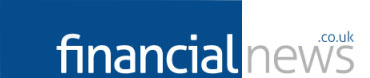What is the domain of the Financial News website?
Using the image, provide a detailed and thorough answer to the question.

The logo of Financial News includes the domain '.co.uk', which indicates that the publication is based in the United Kingdom and focuses on providing financial news and reporting to a UK-based audience.